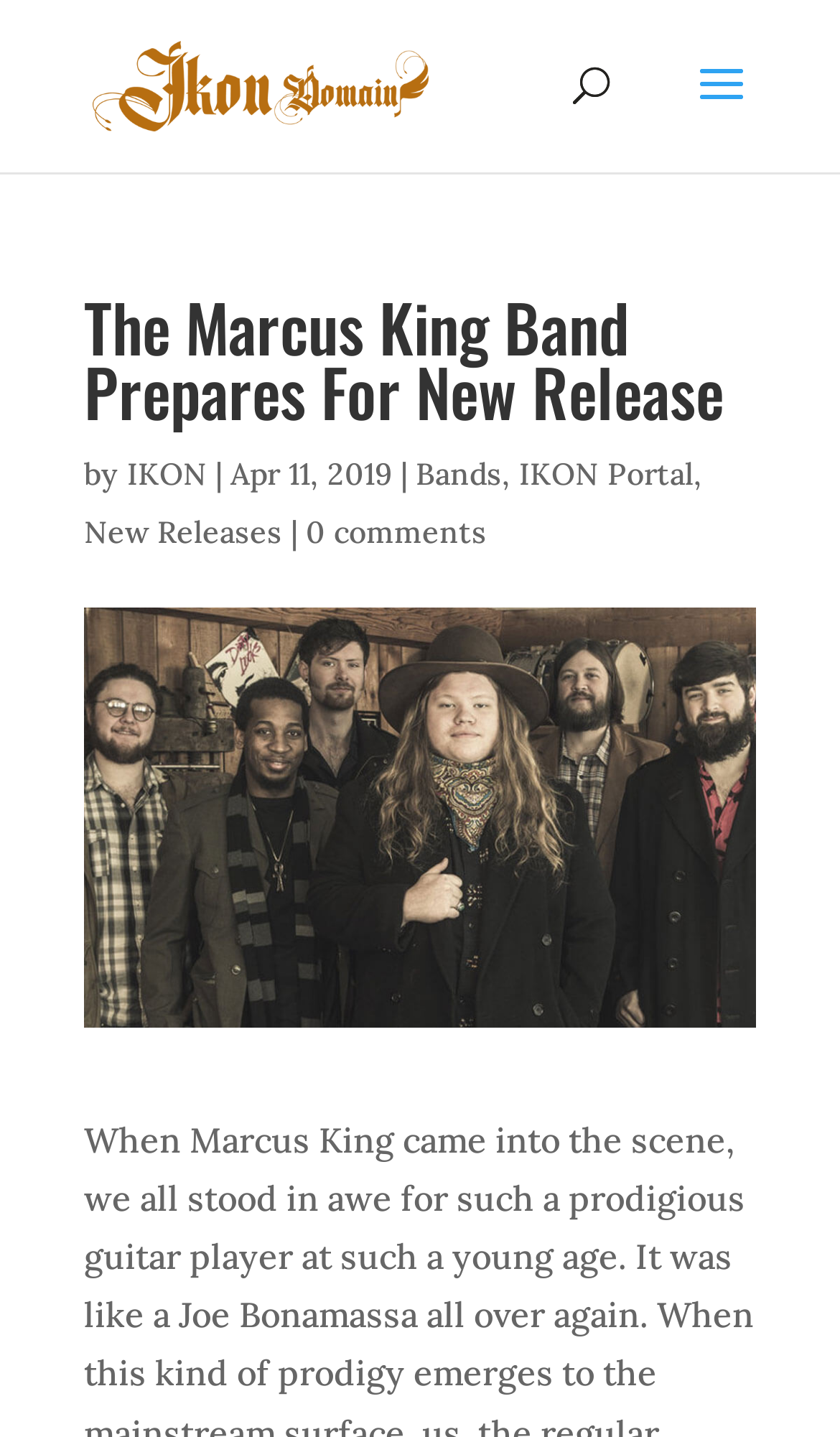How many comments does the article have?
Refer to the image and provide a detailed answer to the question.

The number of comments can be found by looking at the link '0 comments' which indicates that there are no comments on the article.